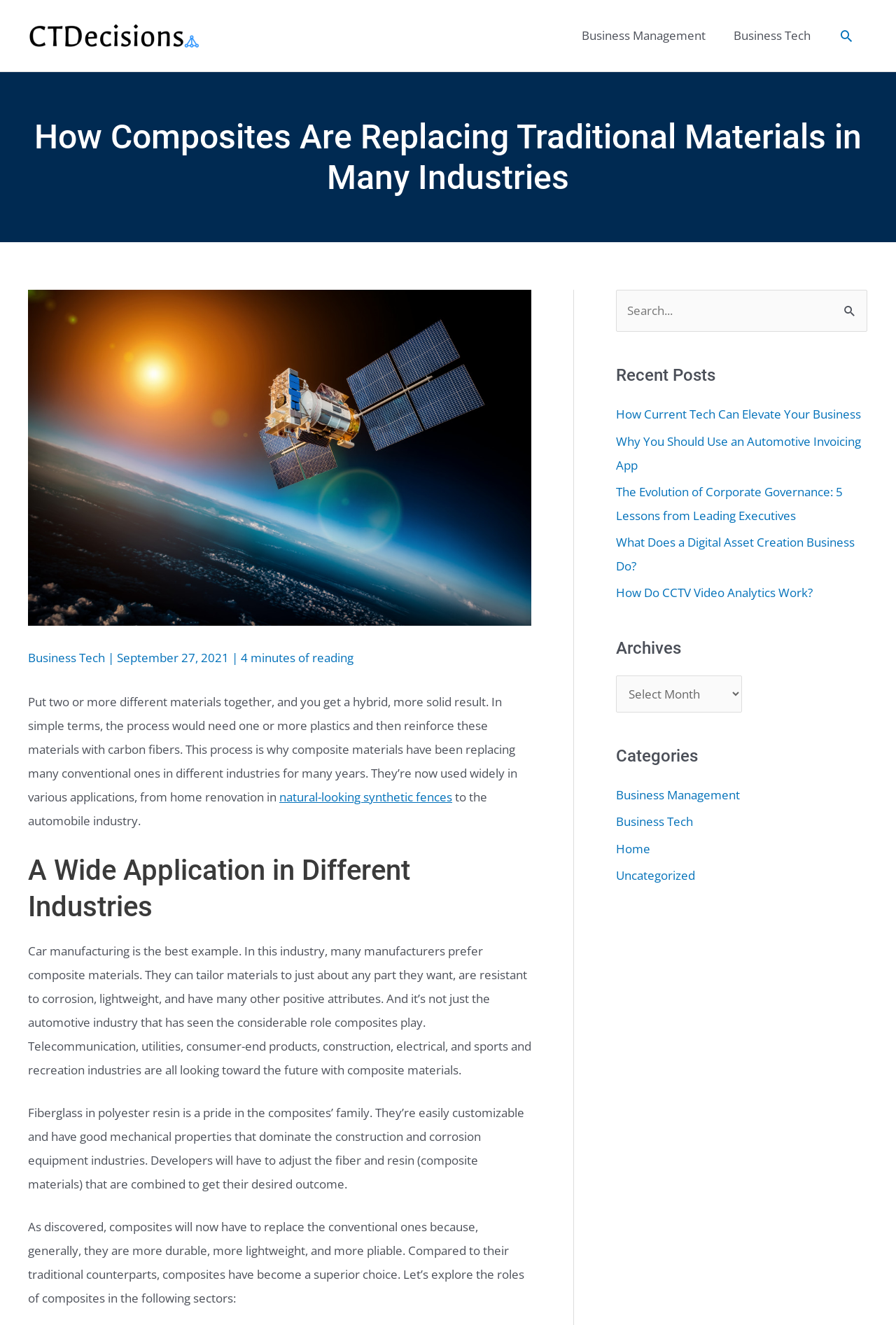Please reply to the following question using a single word or phrase: 
What is the purpose of composite materials in the automobile industry?

To tailor materials to any part